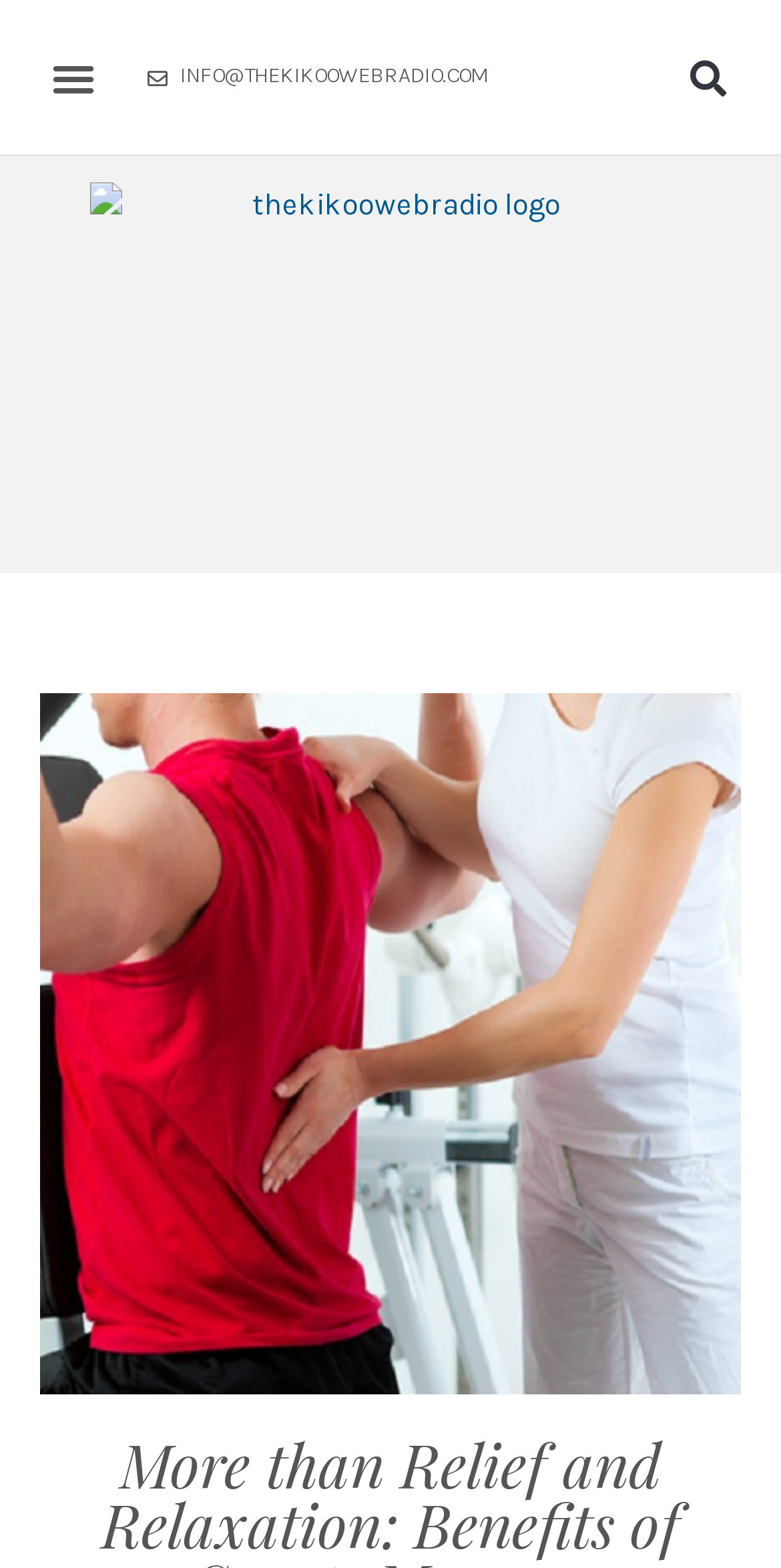Provide the bounding box coordinates for the specified HTML element described in this description: "Menu". The coordinates should be four float numbers ranging from 0 to 1, in the format [left, top, right, bottom].

[0.051, 0.028, 0.136, 0.07]